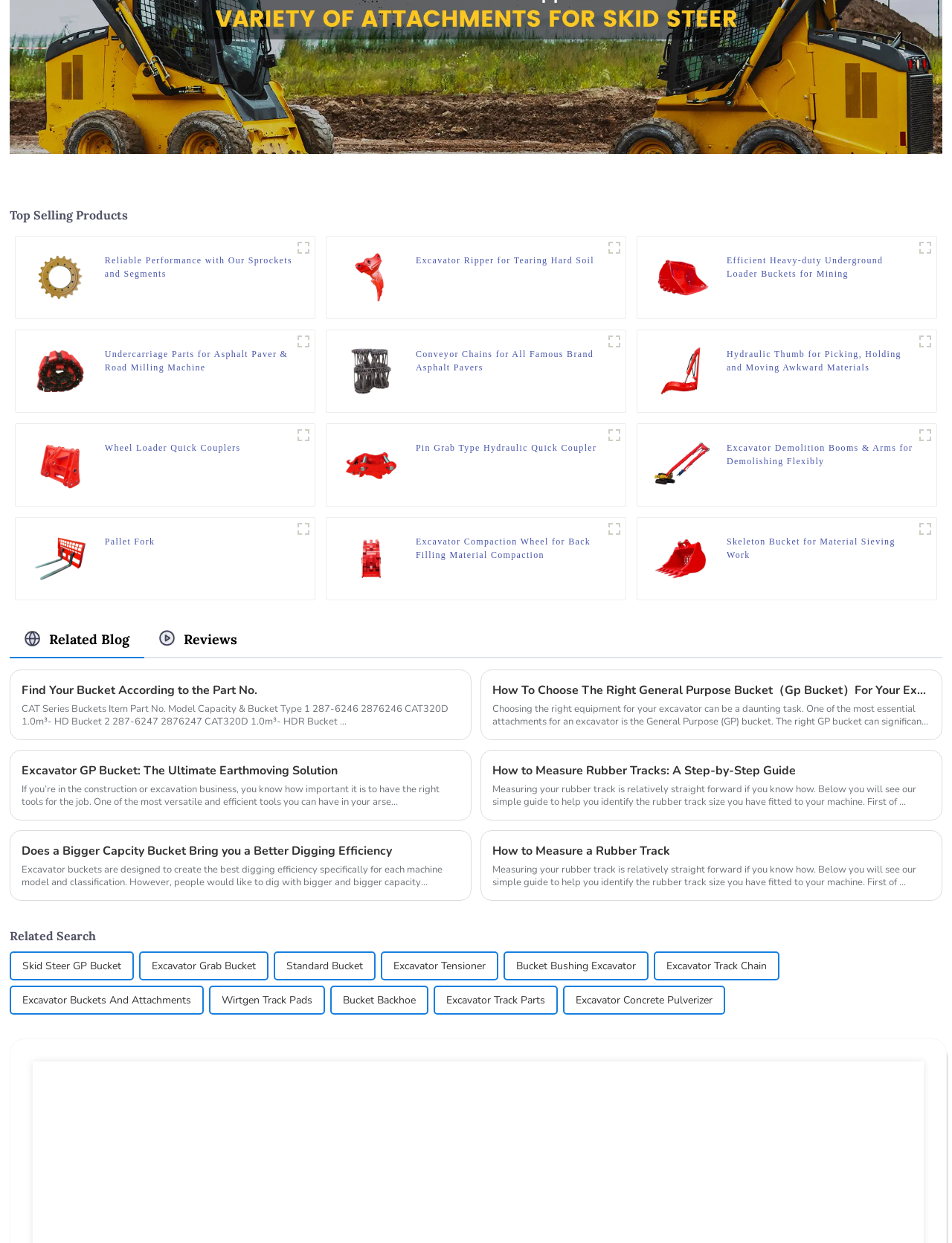Please give a concise answer to this question using a single word or phrase: 
What is the purpose of the '1 Sprockets - 1' link?

To provide information about sprockets